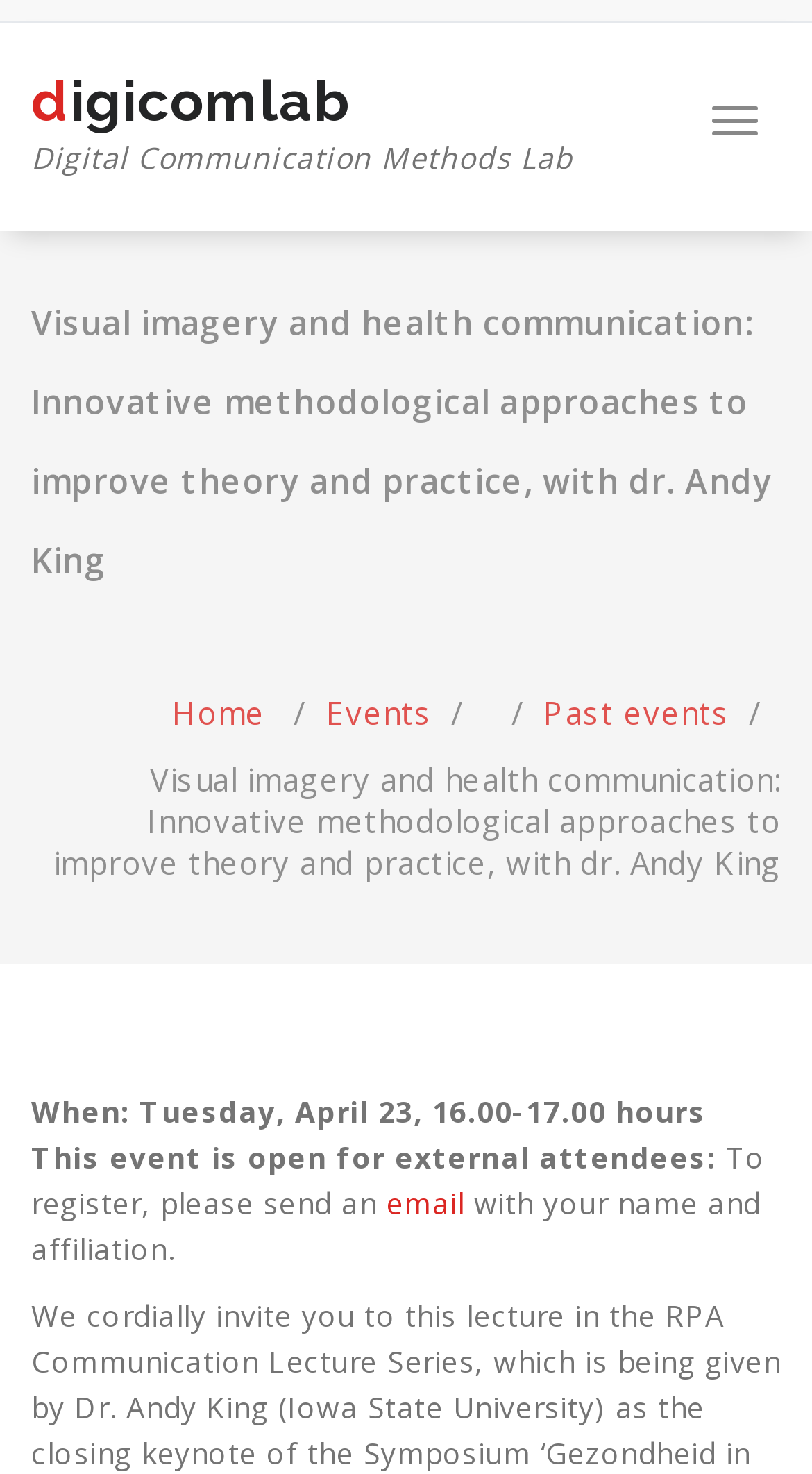What is the date of the event?
Look at the image and respond to the question as thoroughly as possible.

The date of the event can be found in the middle of the webpage, where it says 'When: Tuesday, April 23, 16.00-17.00 hours'.